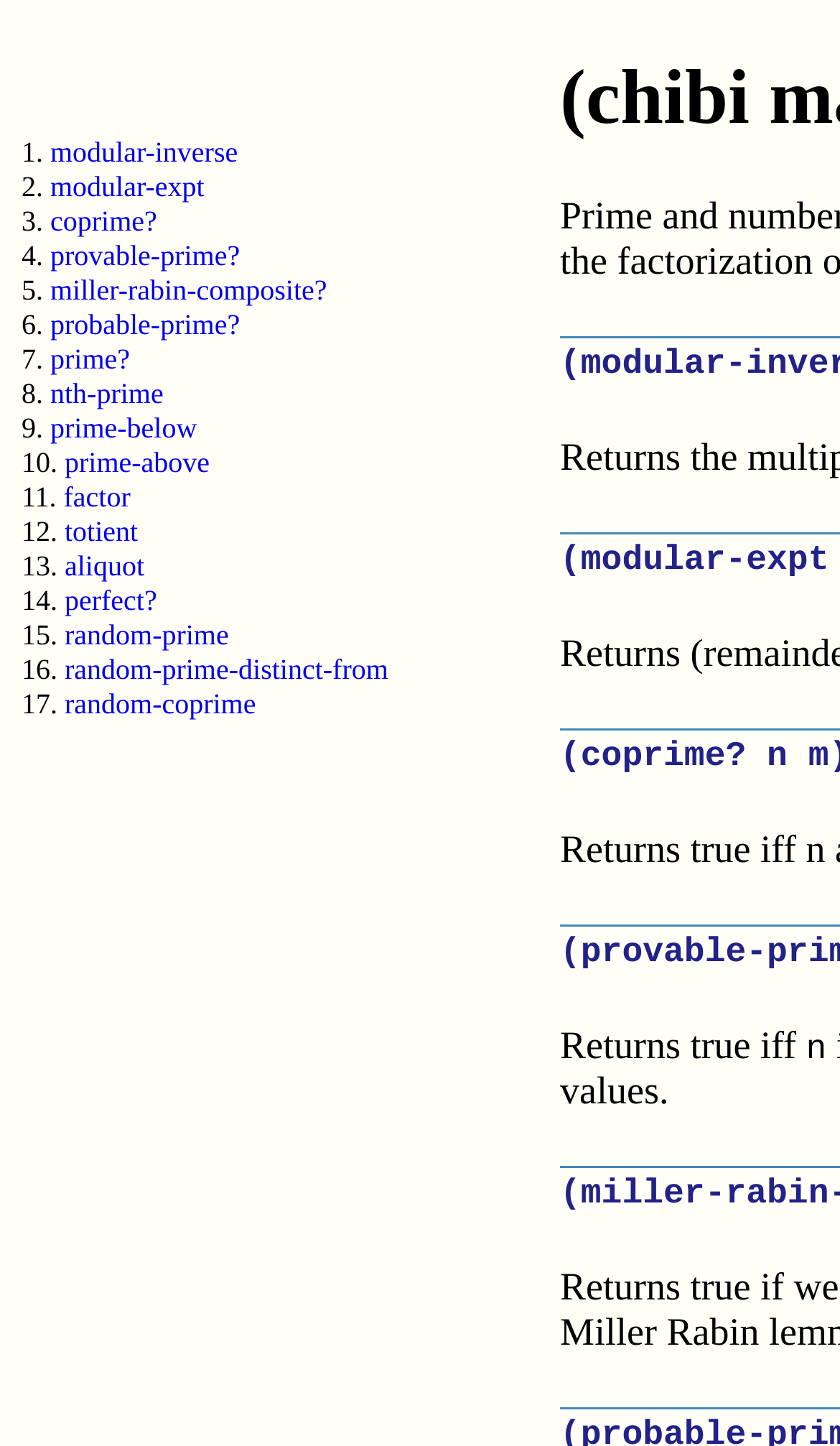Can you find and generate the webpage's heading?

(chibi math prime)